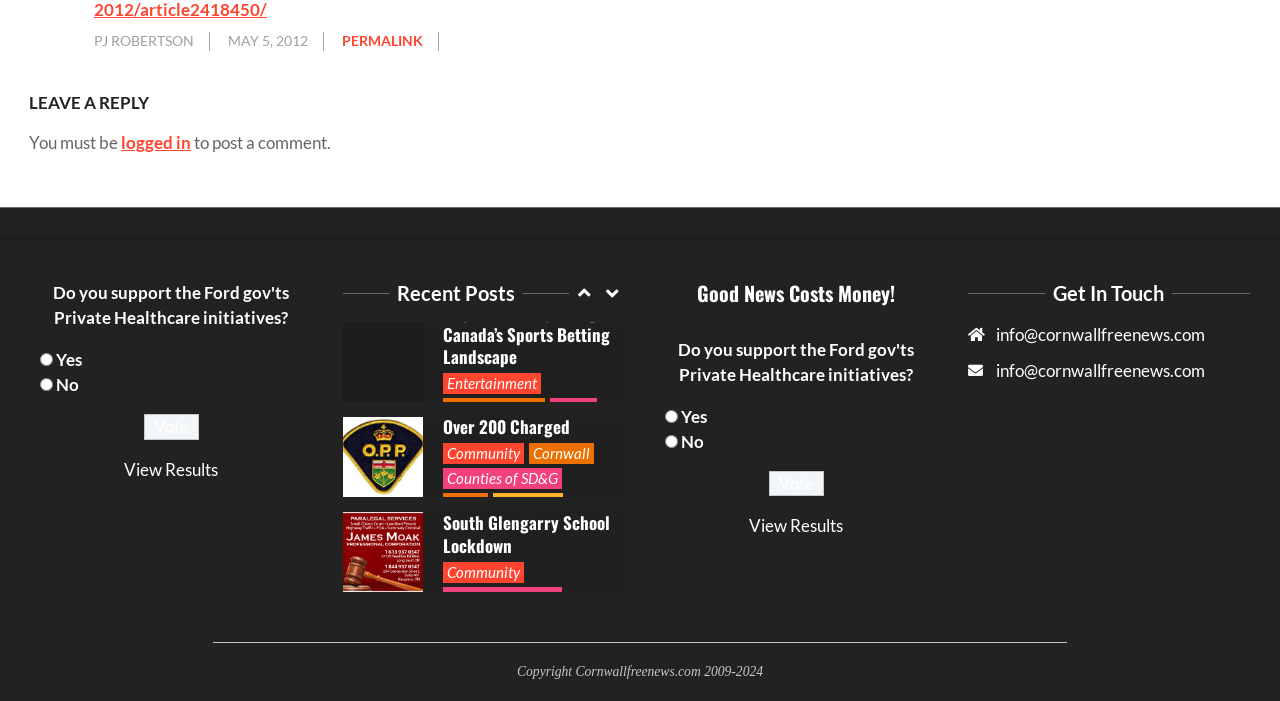How many links are there in the footer?
Using the screenshot, give a one-word or short phrase answer.

5